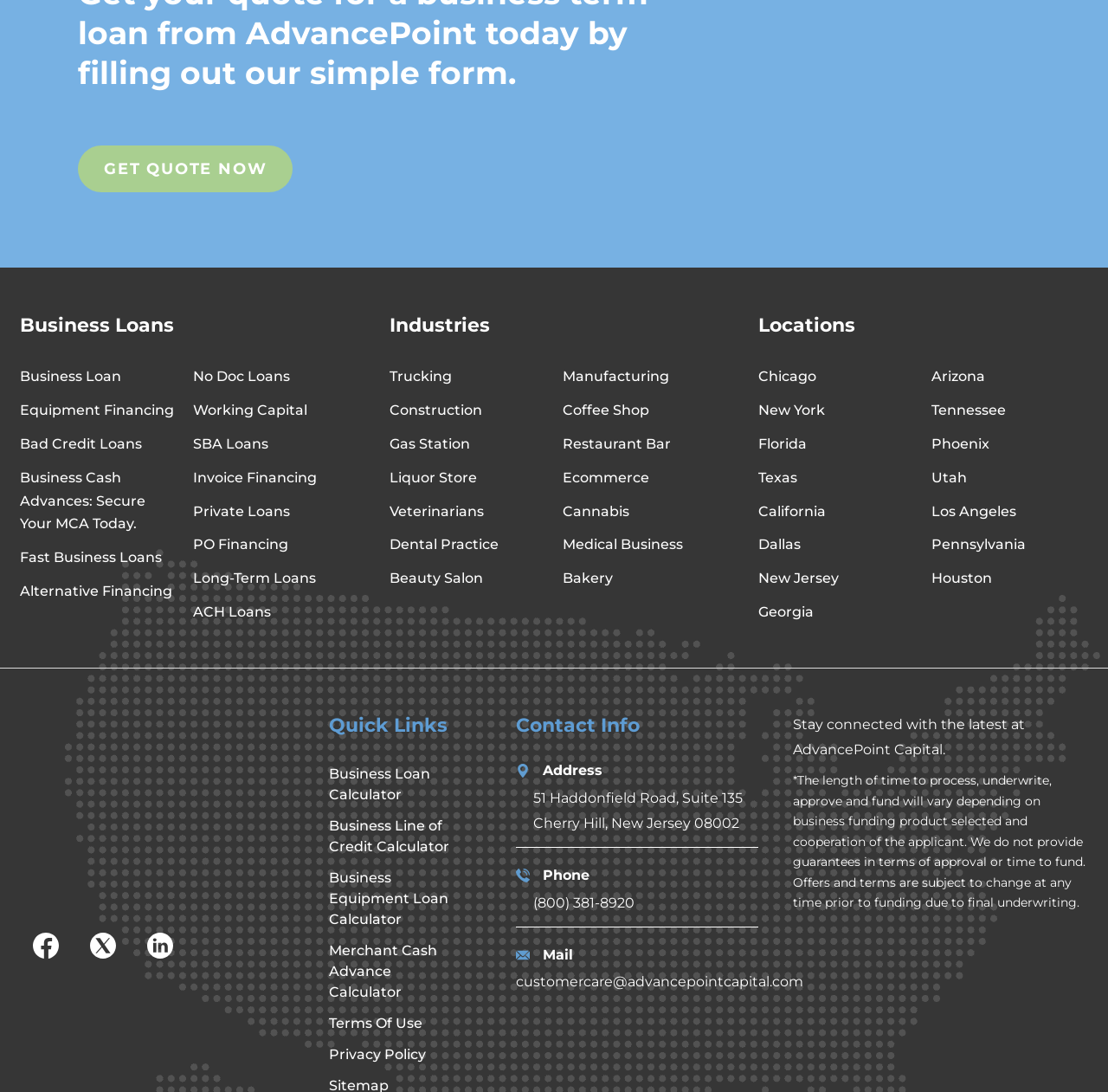How many types of business loans are listed on this website?
Respond with a short answer, either a single word or a phrase, based on the image.

13